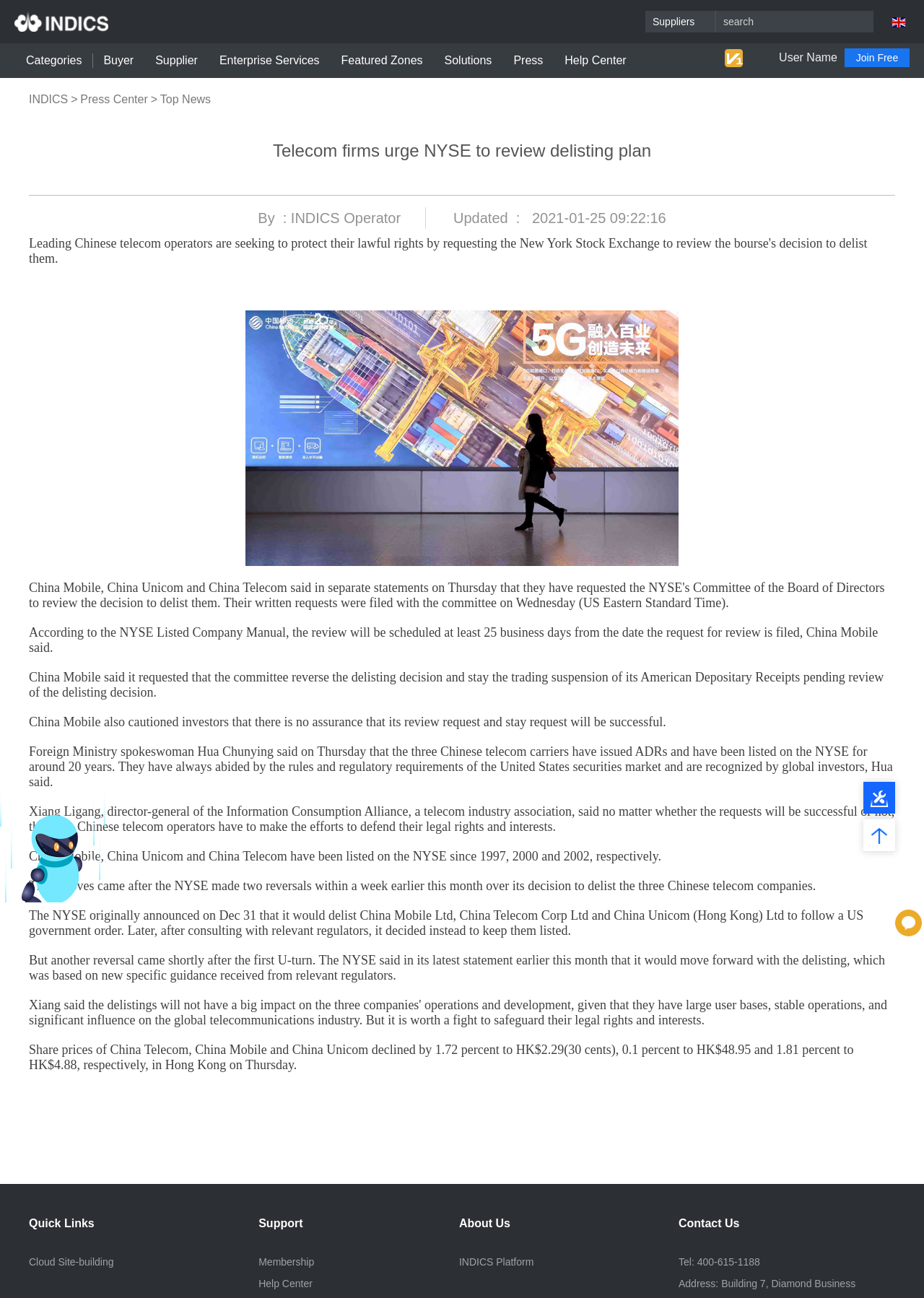How long have the three Chinese telecom operators been listed on the NYSE? Look at the image and give a one-word or short phrase answer.

Around 20 years